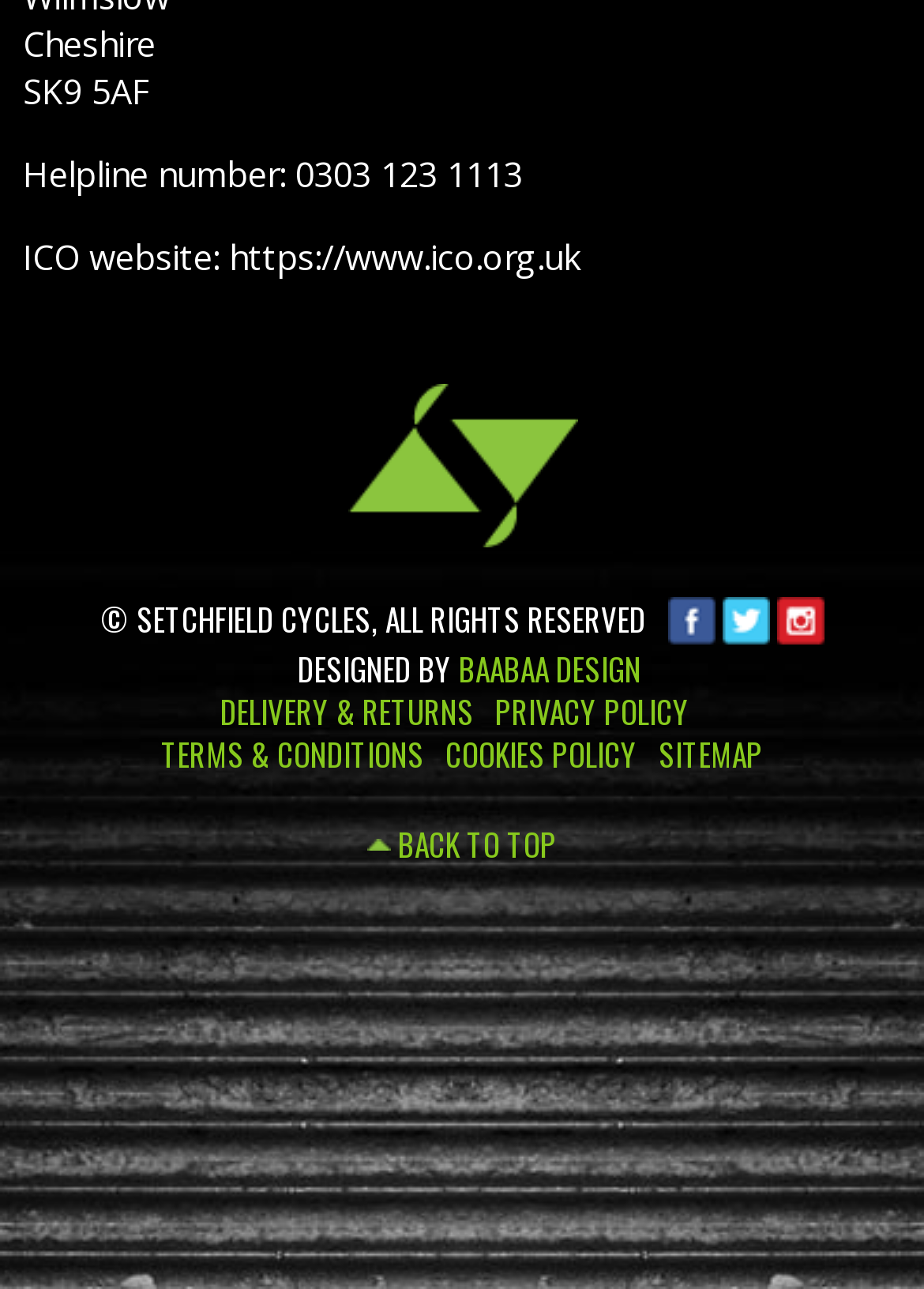Can you find the bounding box coordinates of the area I should click to execute the following instruction: "Click BACK TO TOP"?

[0.431, 0.638, 0.603, 0.673]